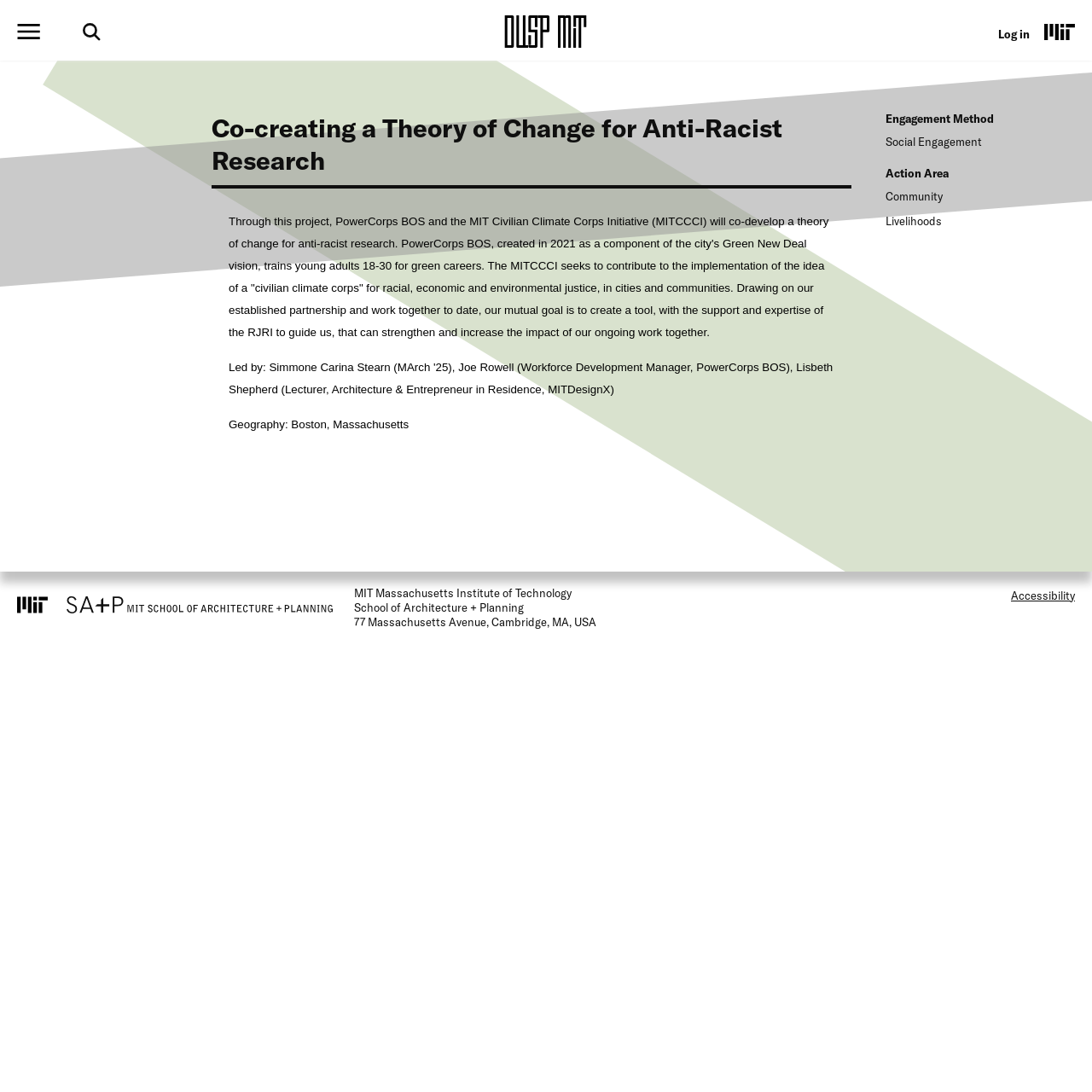Extract the main title from the webpage.

Co-creating a Theory of Change for Anti-Racist Research